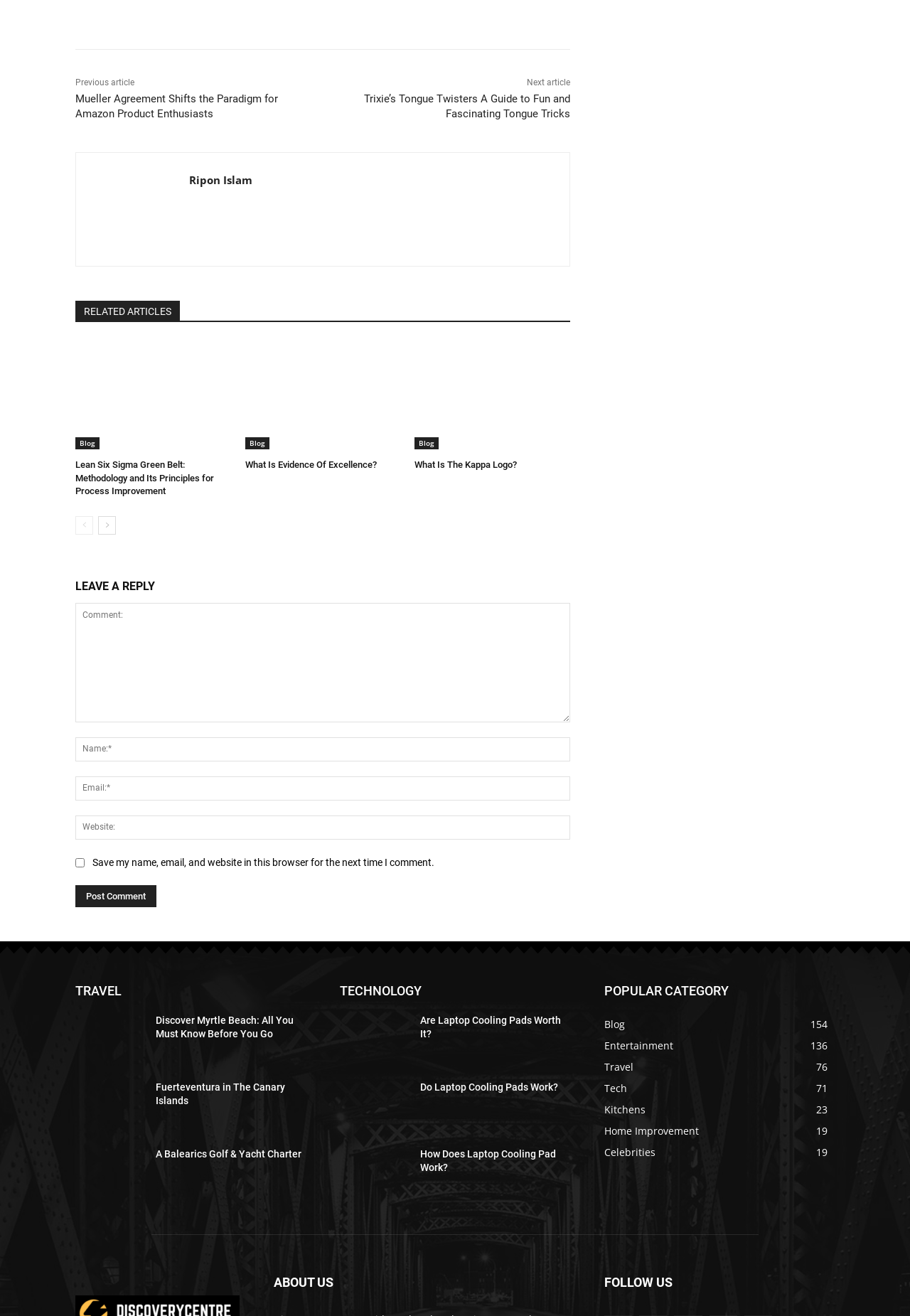Determine the bounding box coordinates of the clickable region to execute the instruction: "Read the 'Lean Six Sigma Green Belt: Methodology and Its Principles for Process Improvement' blog post". The coordinates should be four float numbers between 0 and 1, denoted as [left, top, right, bottom].

[0.083, 0.259, 0.254, 0.342]